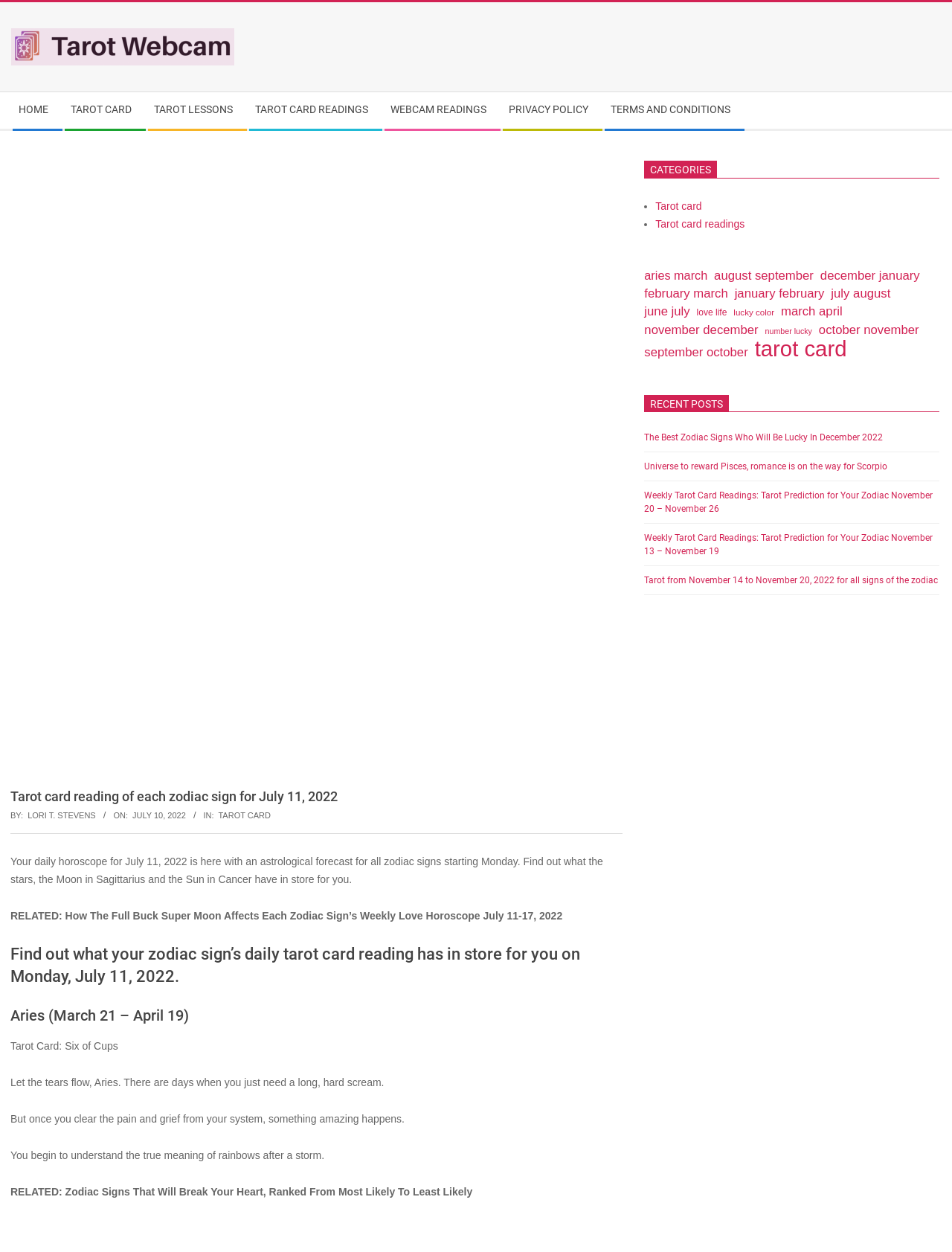Identify the bounding box coordinates for the region to click in order to carry out this instruction: "View the recent post 'The Best Zodiac Signs Who Will Be Lucky In December 2022'". Provide the coordinates using four float numbers between 0 and 1, formatted as [left, top, right, bottom].

[0.677, 0.344, 0.987, 0.355]